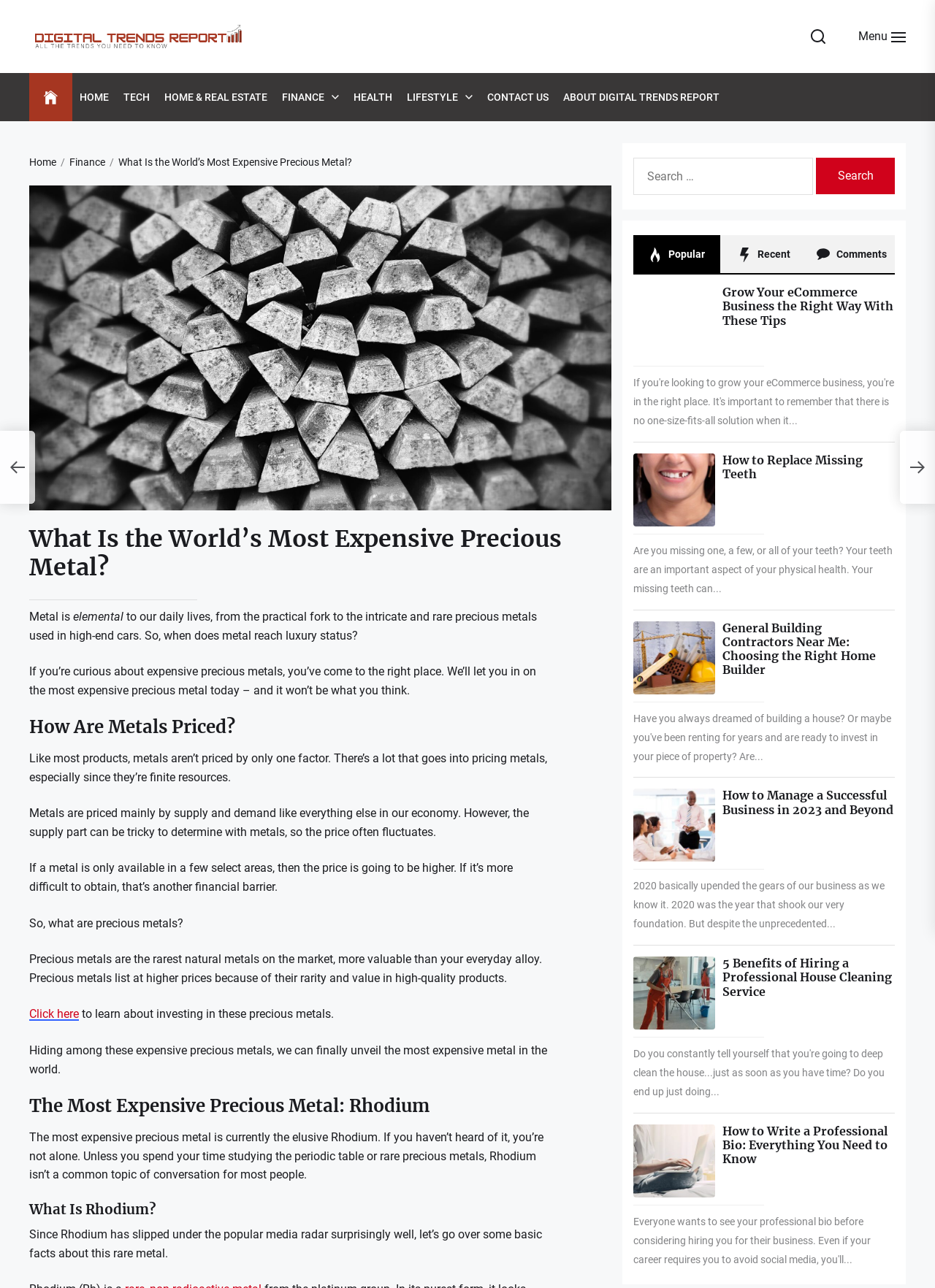Determine the bounding box coordinates of the region to click in order to accomplish the following instruction: "Click on the 'What Is Rhodium?' heading". Provide the coordinates as four float numbers between 0 and 1, specifically [left, top, right, bottom].

[0.031, 0.933, 0.589, 0.946]